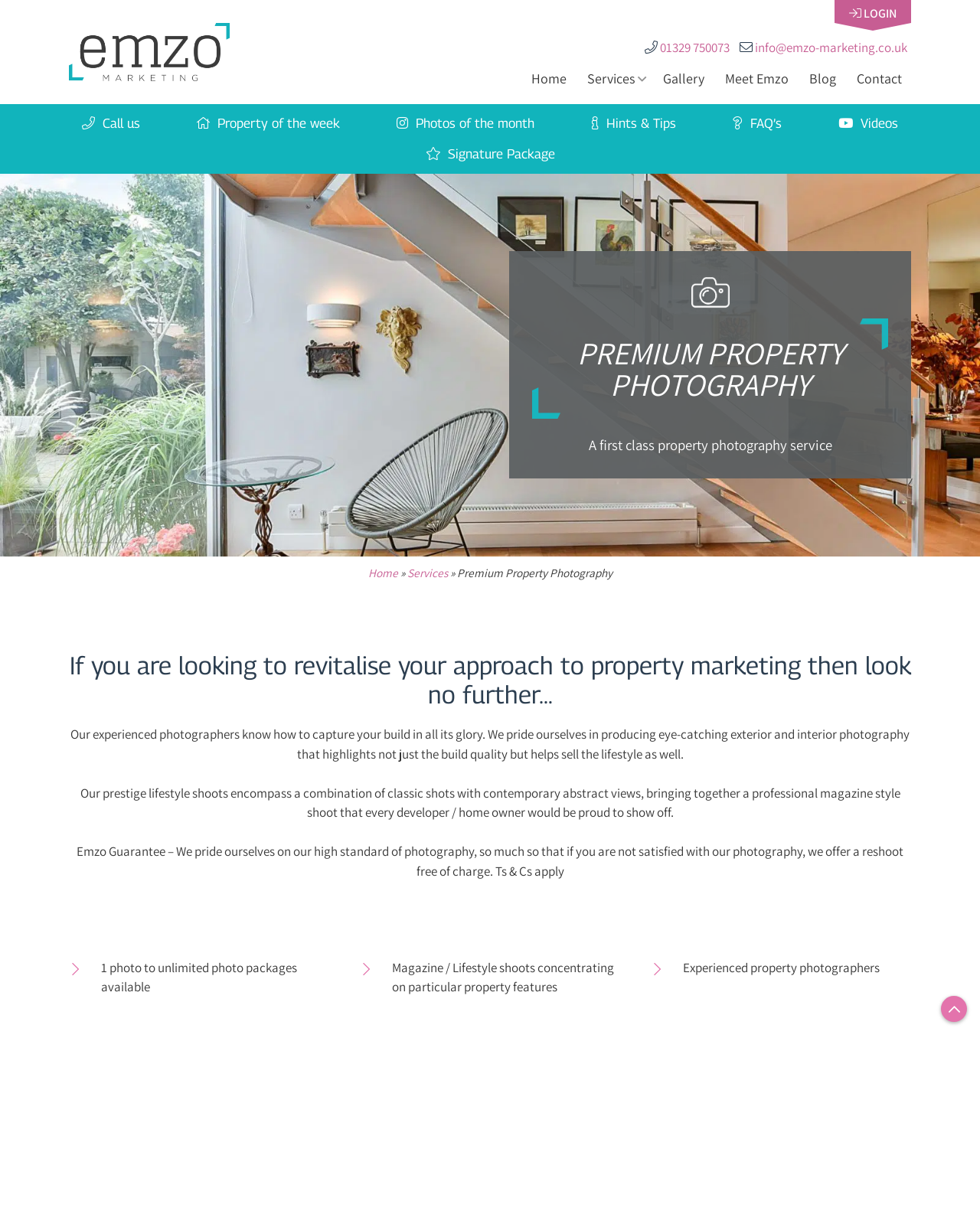Illustrate the webpage thoroughly, mentioning all important details.

This webpage is about a professional property photography service, EMZO Marketing, based in Hampshire and West Sussex. At the top left corner, there is a logo of EMZO Marketing, which is also a link. On the top right corner, there are several links, including "LOGIN", a phone number, and an email address.

Below the top section, there is a navigation menu with links to "Home", "Services", "Gallery", "Meet Emzo", "Blog", and "Contact". 

On the left side, there are several links with icons, including "Call us", "Property of the week", "Photos of the month", "Hints & Tips", "FAQ’s", and "Videos". Each of these links has a corresponding heading.

In the main content area, there is a large image related to photography, and a heading "PREMIUM PROPERTY PHOTOGRAPHY". Below the heading, there is a paragraph of text describing the service, followed by another paragraph highlighting the benefits of their photography. 

Further down, there is a section with a heading that invites readers to revitalize their approach to property marketing. This section includes three paragraphs of text describing the service in more detail, including the types of photography they offer and their guarantee.

At the bottom of the page, there are three short paragraphs of text, each highlighting a specific aspect of their service, including the availability of different photo packages, the focus on particular property features, and the experience of their photographers.